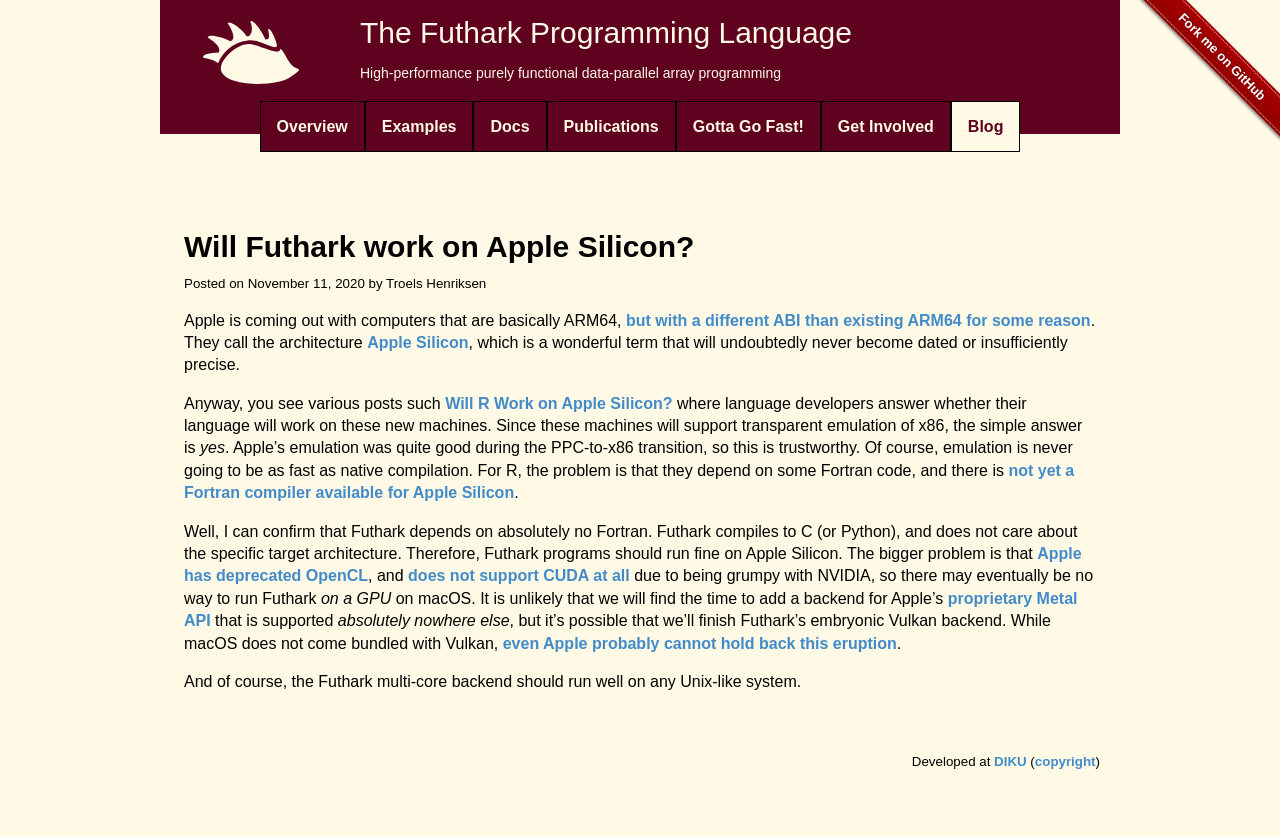Determine the bounding box coordinates of the element that should be clicked to execute the following command: "Visit the GitHub page of Futhark".

[0.877, 0.0, 1.0, 0.188]